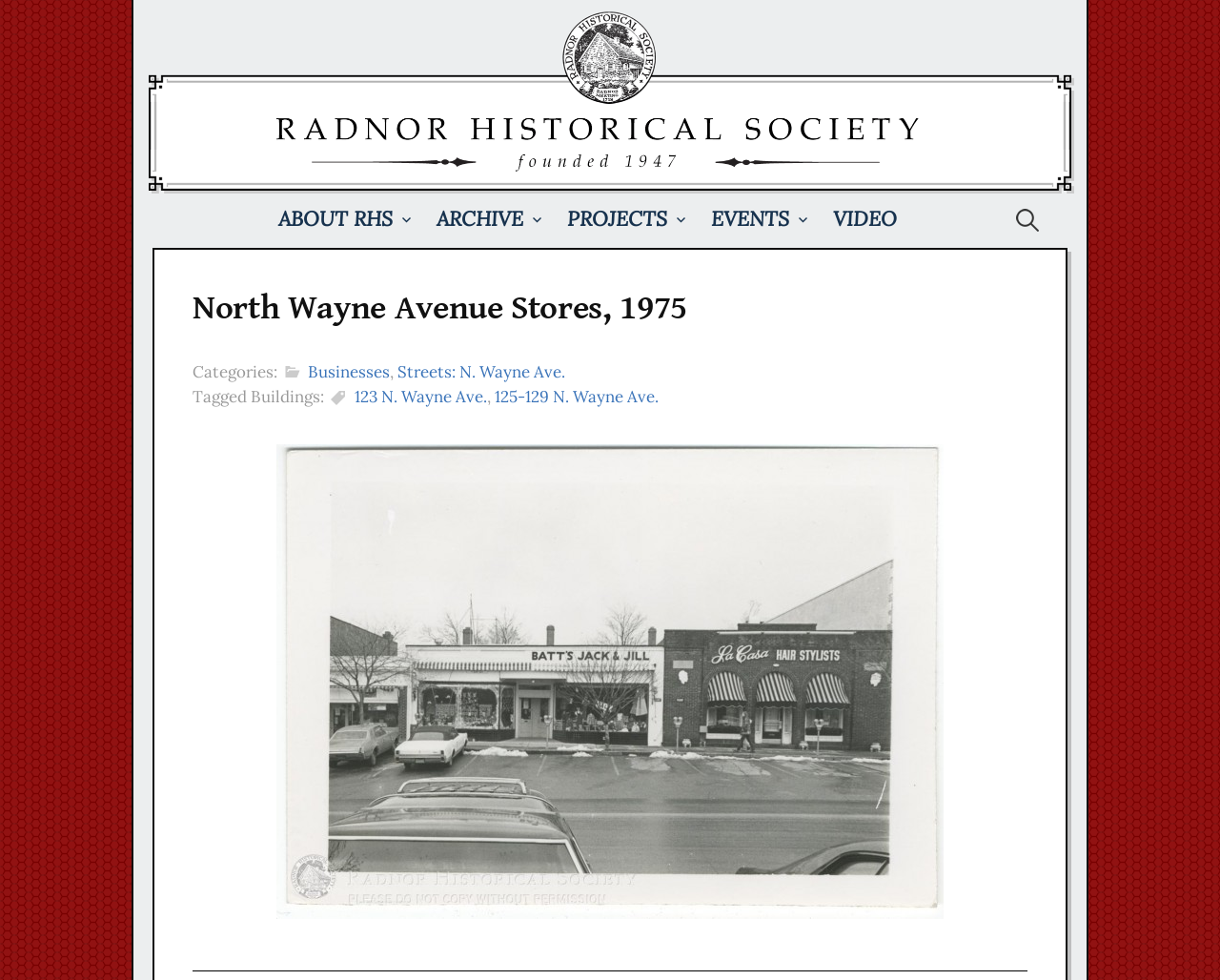Can you determine the bounding box coordinates of the area that needs to be clicked to fulfill the following instruction: "view image of 1995.0662"?

[0.227, 0.453, 0.773, 0.937]